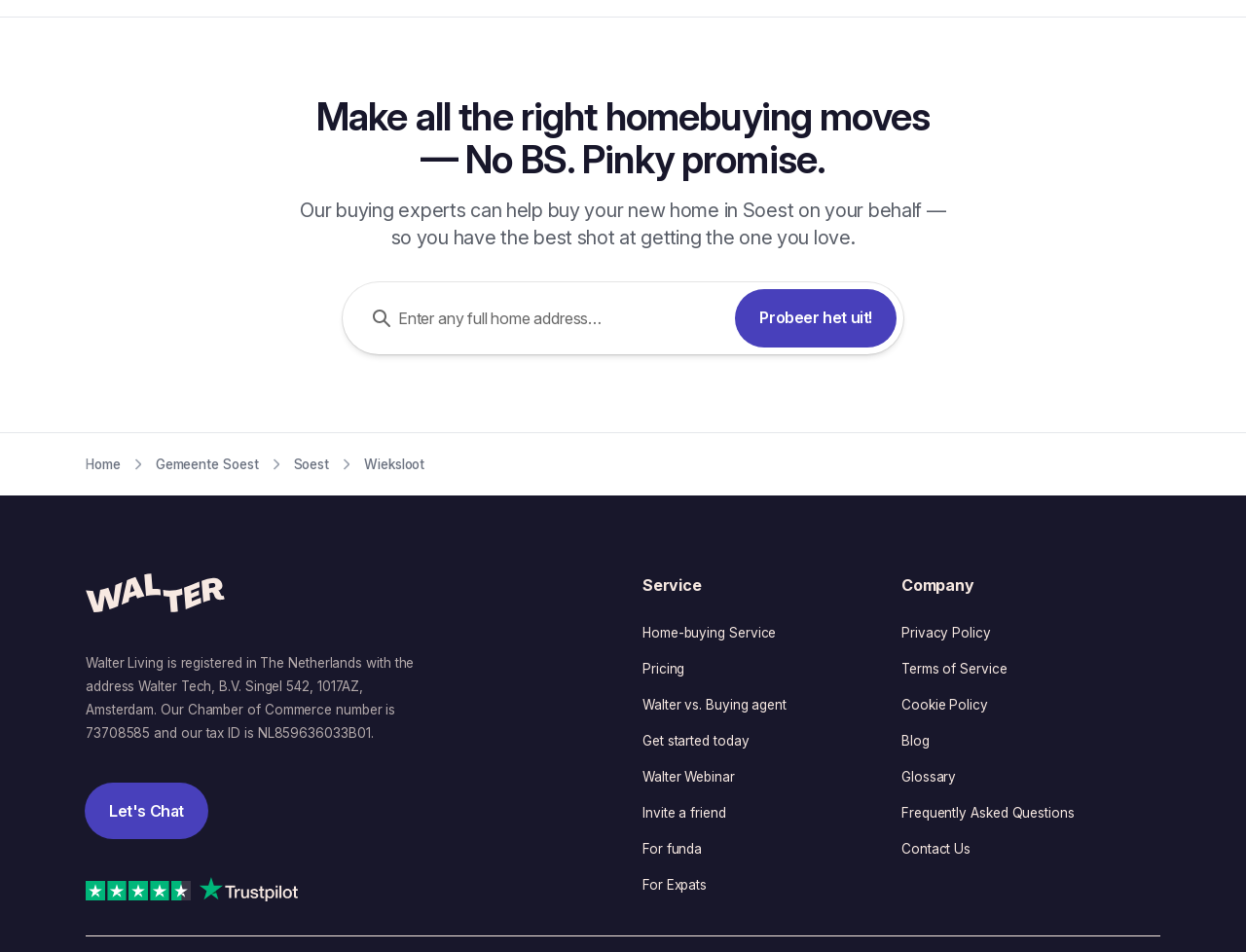Provide the bounding box coordinates of the area you need to click to execute the following instruction: "Read the company's privacy policy".

[0.723, 0.656, 0.795, 0.673]